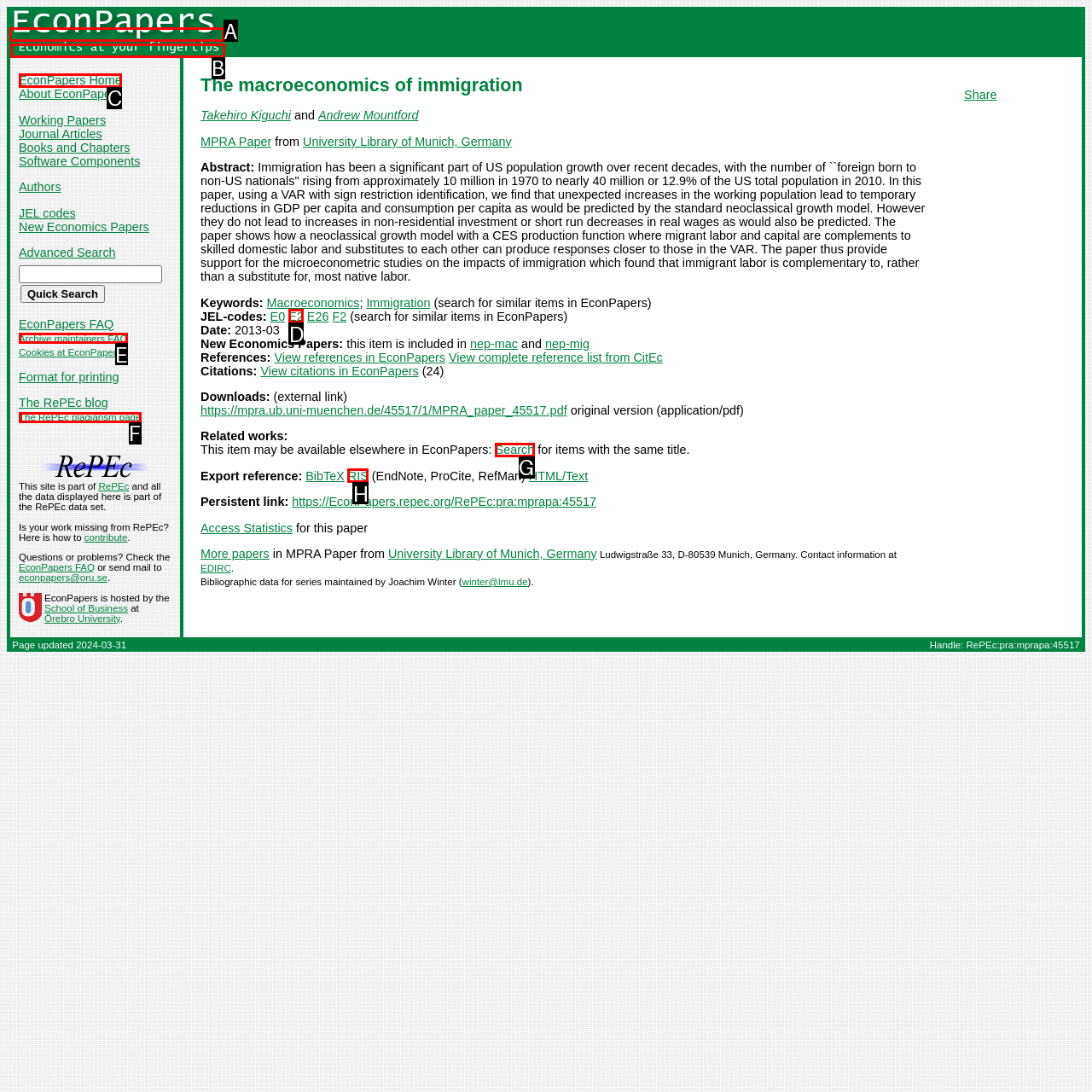Which option should you click on to fulfill this task: Click on the 'EconPapers' link? Answer with the letter of the correct choice.

A